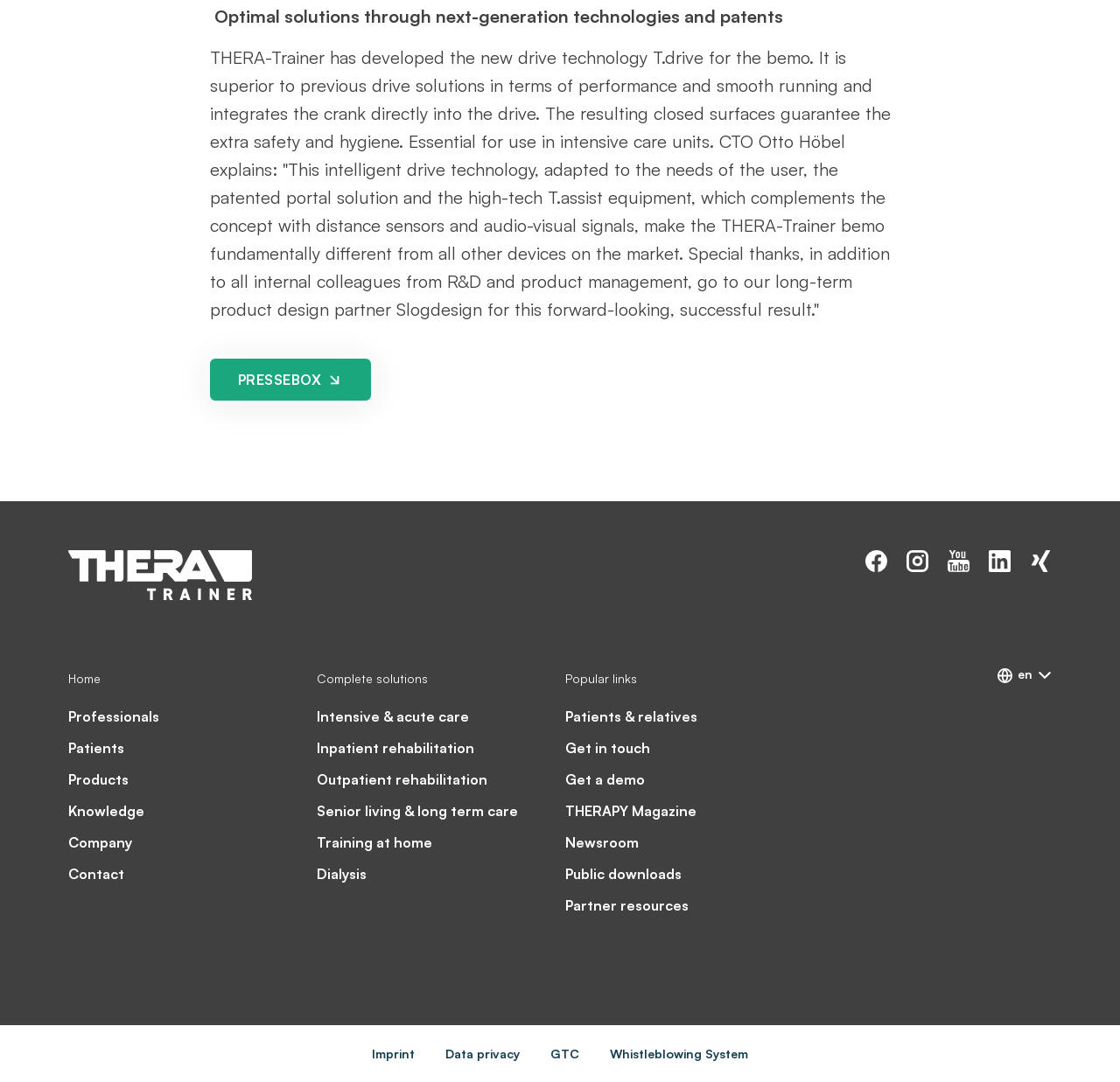Find and specify the bounding box coordinates that correspond to the clickable region for the instruction: "Learn about Products".

[0.061, 0.712, 0.115, 0.728]